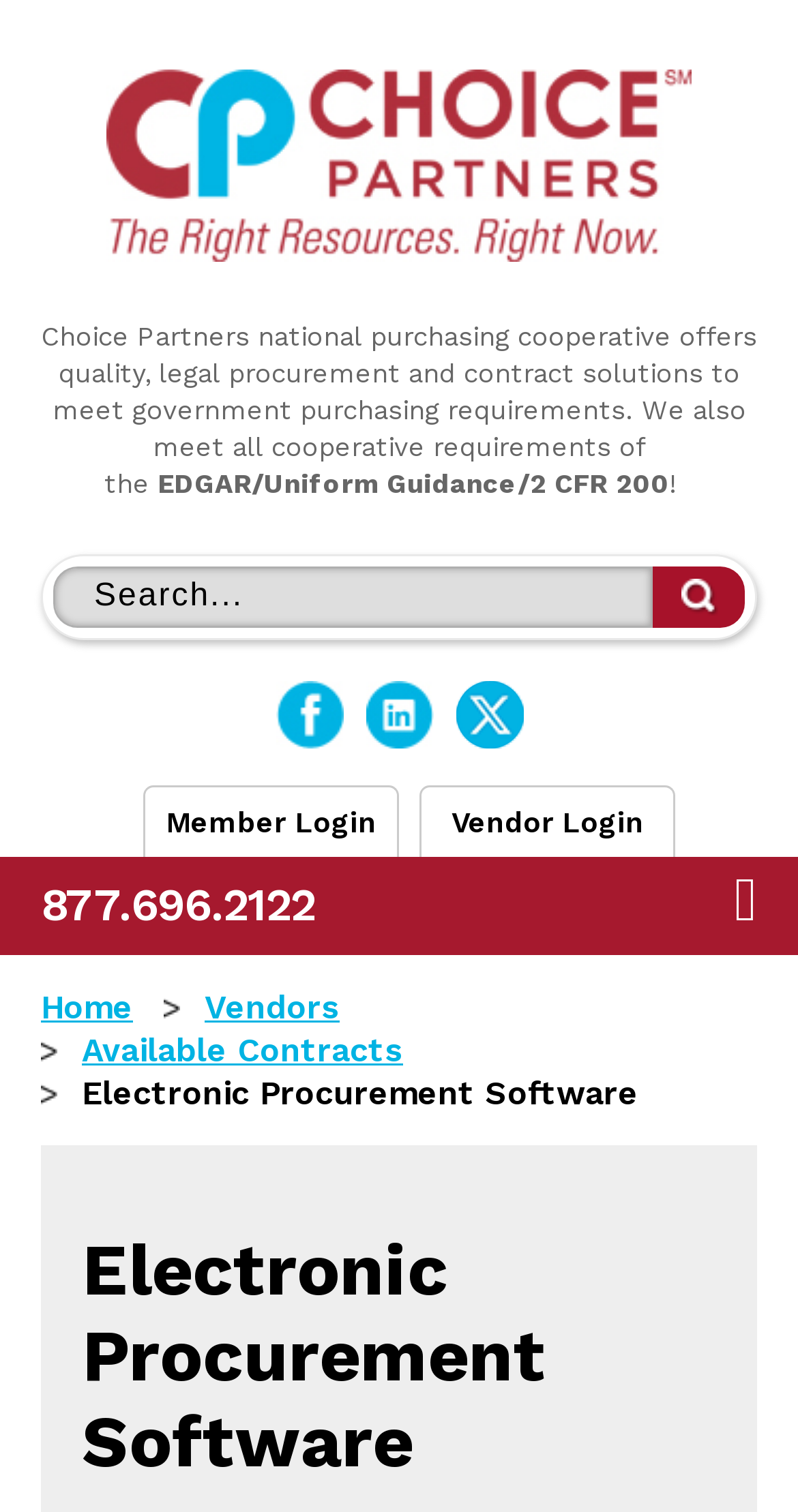Find the bounding box of the element with the following description: "value="search"". The coordinates must be four float numbers between 0 and 1, formatted as [left, top, right, bottom].

[0.818, 0.375, 0.933, 0.415]